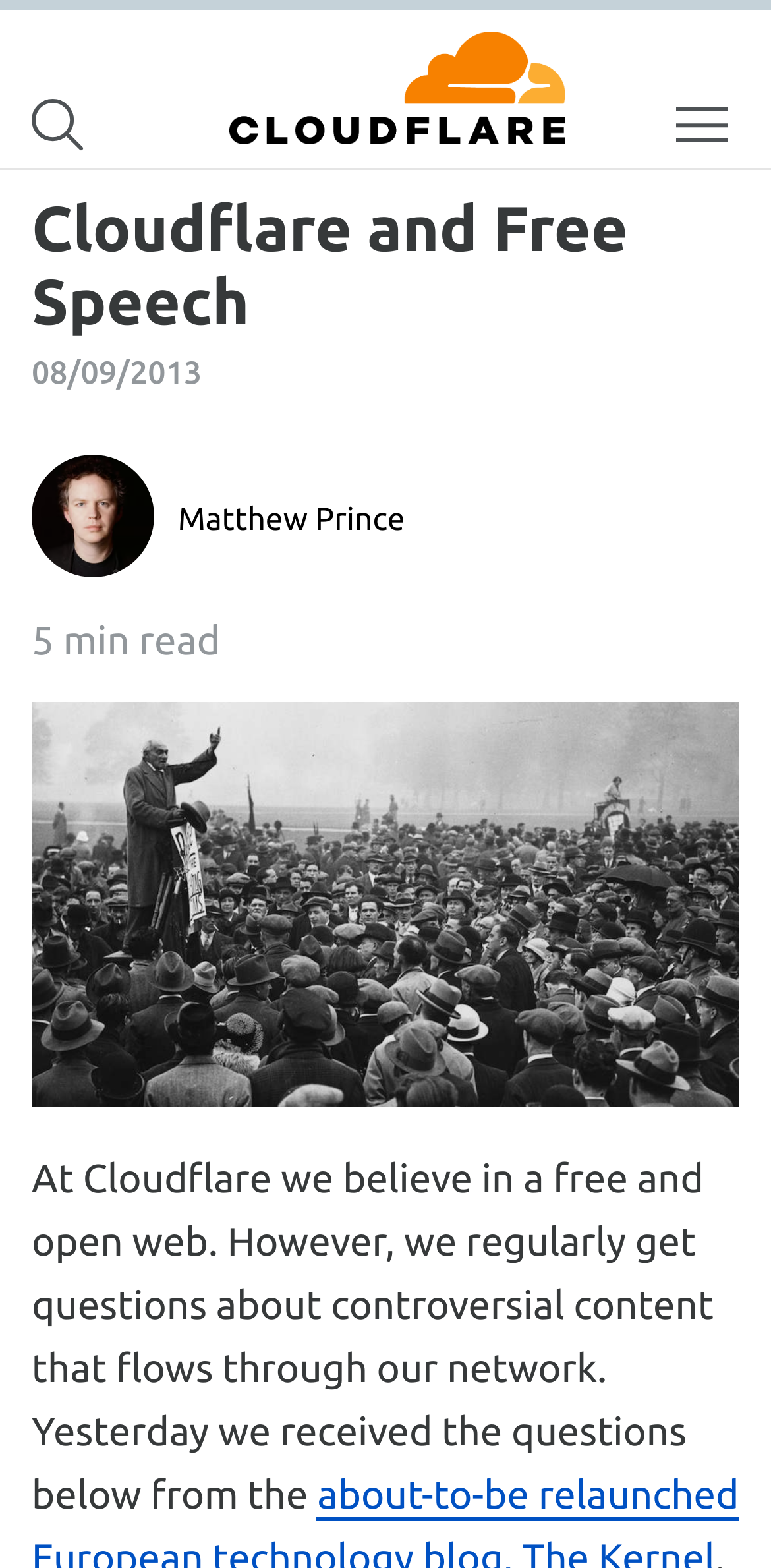Answer this question in one word or a short phrase: What is the date of the current article?

08/09/2013